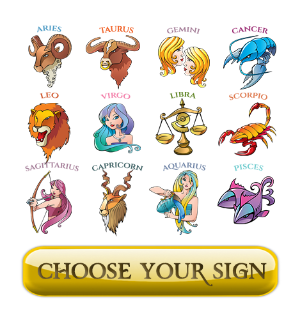Use the details in the image to answer the question thoroughly: 
What is written on the golden button at the bottom?

The prominent golden button at the bottom of the image reads 'CHOOSE YOUR SIGN', inviting viewers to engage with the content related to astrology and explore their zodiac sign and its associated traits.